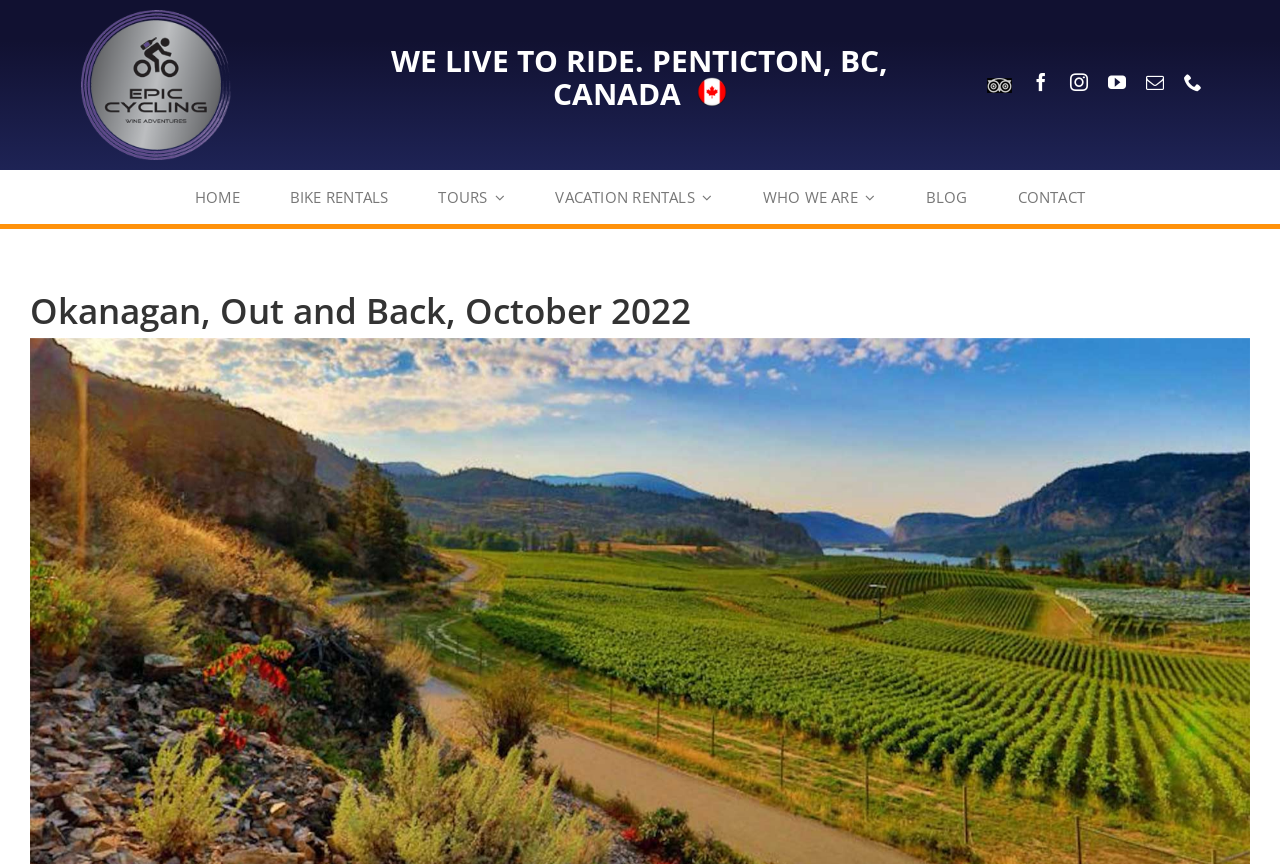Give a detailed account of the webpage's layout and content.

The webpage is about Epic Cycling, a cycling-related business based in Penticton, BC, Canada. At the top left, there is a logo of Epic Cycling, accompanied by an image with the same name. Below the logo, there is a heading that reads "WE LIVE TO RIDE. PENTICTON, BC, CANADA" with an image of Penticton, BC, Canada to its right.

On the top right, there are social media links, including Trip Advisor, Facebook, Instagram, YouTube, mail, and phone. These links are arranged horizontally, with Trip Advisor being the leftmost and phone being the rightmost.

Below the social media links, there is a main navigation menu with seven links: HOME, BIKE RENTALS, TOURS, VACATION RENTALS, WHO WE ARE, BLOG, and CONTACT. These links are also arranged horizontally, with HOME being the leftmost and CONTACT being the rightmost.

Below the navigation menu, there is a heading that reads "Okanagan, Out and Back, October 2022", which suggests that the webpage may be about a specific cycling event or trip.